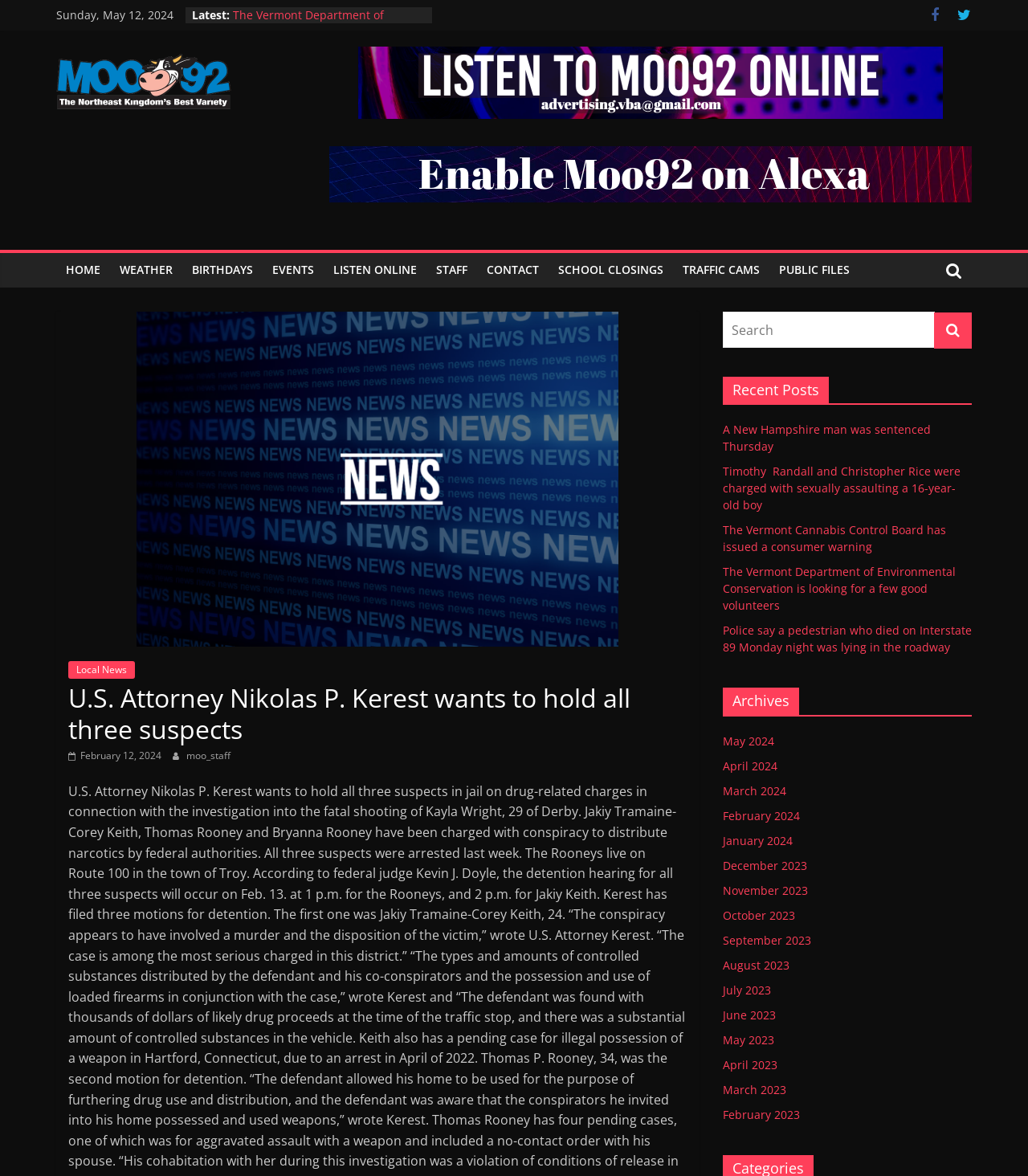Provide a one-word or brief phrase answer to the question:
What is the purpose of the 'Search' box?

To search the website